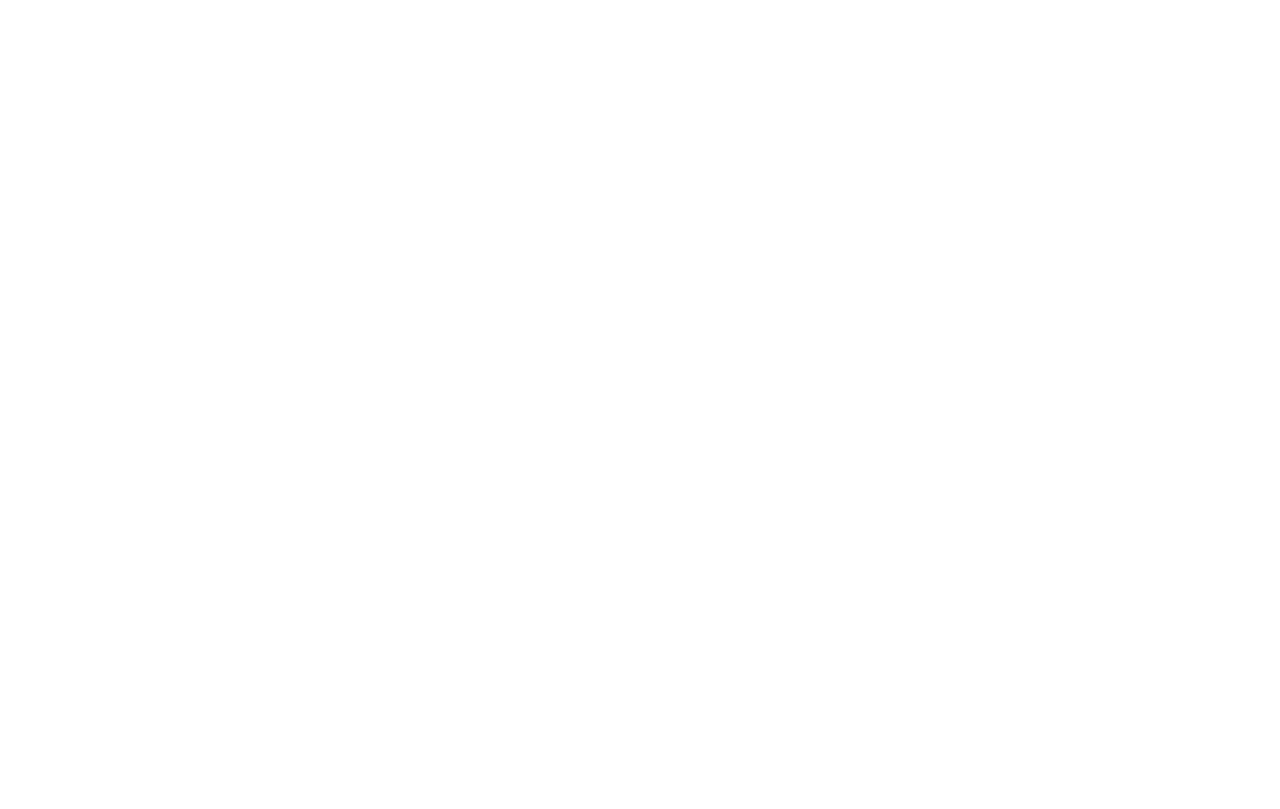Give a detailed overview of the webpage's appearance and contents.

This webpage appears to be a blog or article page focused on self-compassion and forgiveness. At the top, there are several social media links and a navigation menu with options like "HOME", "SHOP 3", "PARTY", "GIFT CARD", and "SEX ED". On the right side of the navigation menu, there is a shopping cart icon with the text "0 Items".

Below the navigation menu, there is a heading that reads "SELF-COMPASSION FOR THE WIN: HOW TO FORGIVE YOURSELF." followed by a date "OCT 29, 2021". The main content of the page is divided into sections, with the first section titled "POPULAR POSTS".

In the "POPULAR POSTS" section, there are three articles listed. The first article is titled "THE FUTURE OF PLEASURE: A POSITIVE REVIEW OF AI-POWERED ADULT TOYS." and has an accompanying image. The article is dated "MAY 24, 2024". The second article is titled "THE ART OF GIFTING INTIMACY: EXPLORE UNFORGETTABLE SEXUAL WELLNESS FINDS." and also has an accompanying image. The article is dated "MAY 19, 2024". The third article is titled "BEST 2024 PENILE SUPPORT DEVICE." and is dated "MAY 9, 2024".

Throughout the page, there are several links and buttons, including a "SELF CARE" link at the top left corner of the page. The overall layout of the page is organized, with clear headings and concise text.